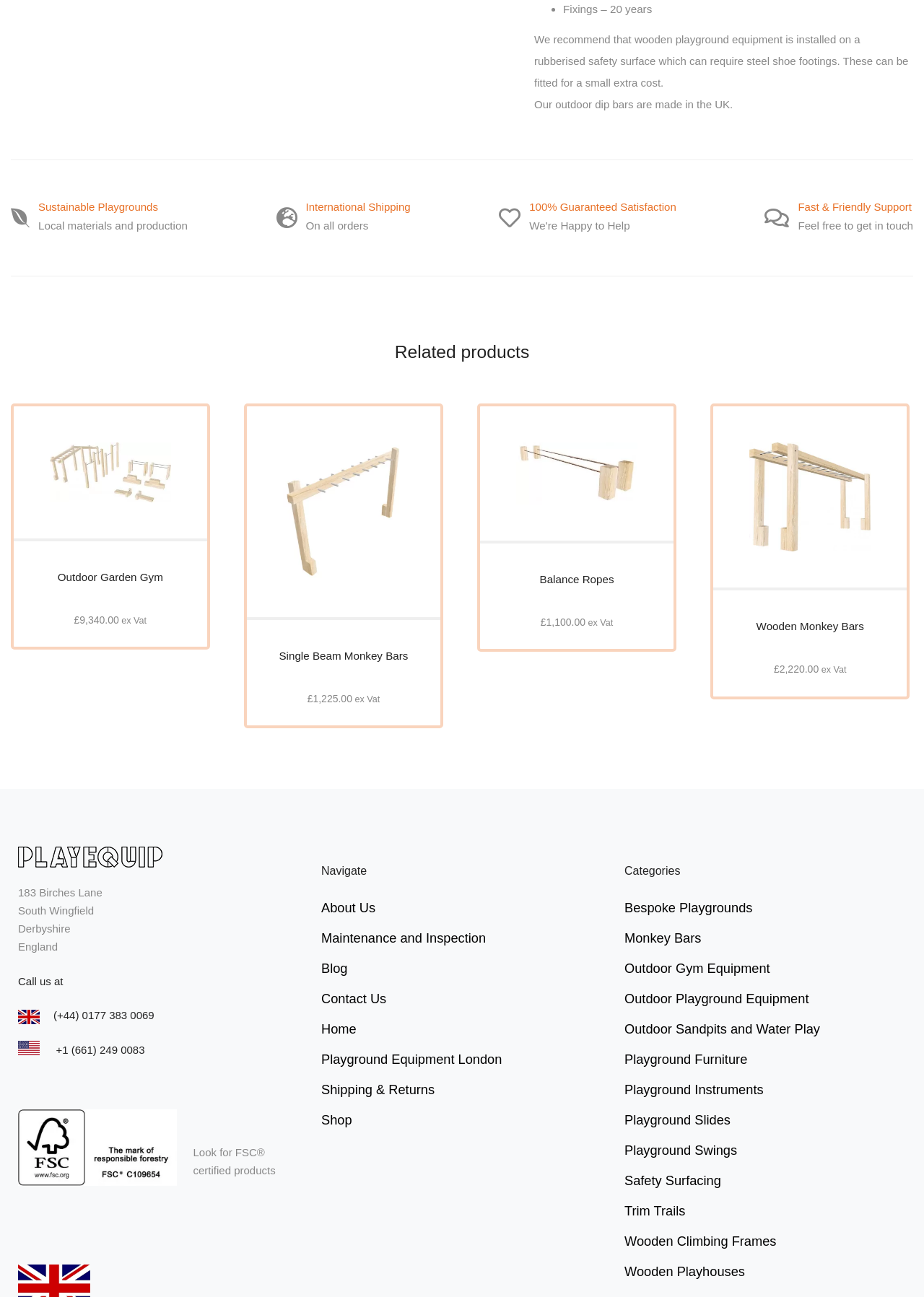Please provide a detailed answer to the question below based on the screenshot: 
How many related products are listed?

I counted the number of link elements with headings that describe products, such as 'Outdoor Garden Gym' and 'Single Beam Monkey Bars', and found four related products listed.